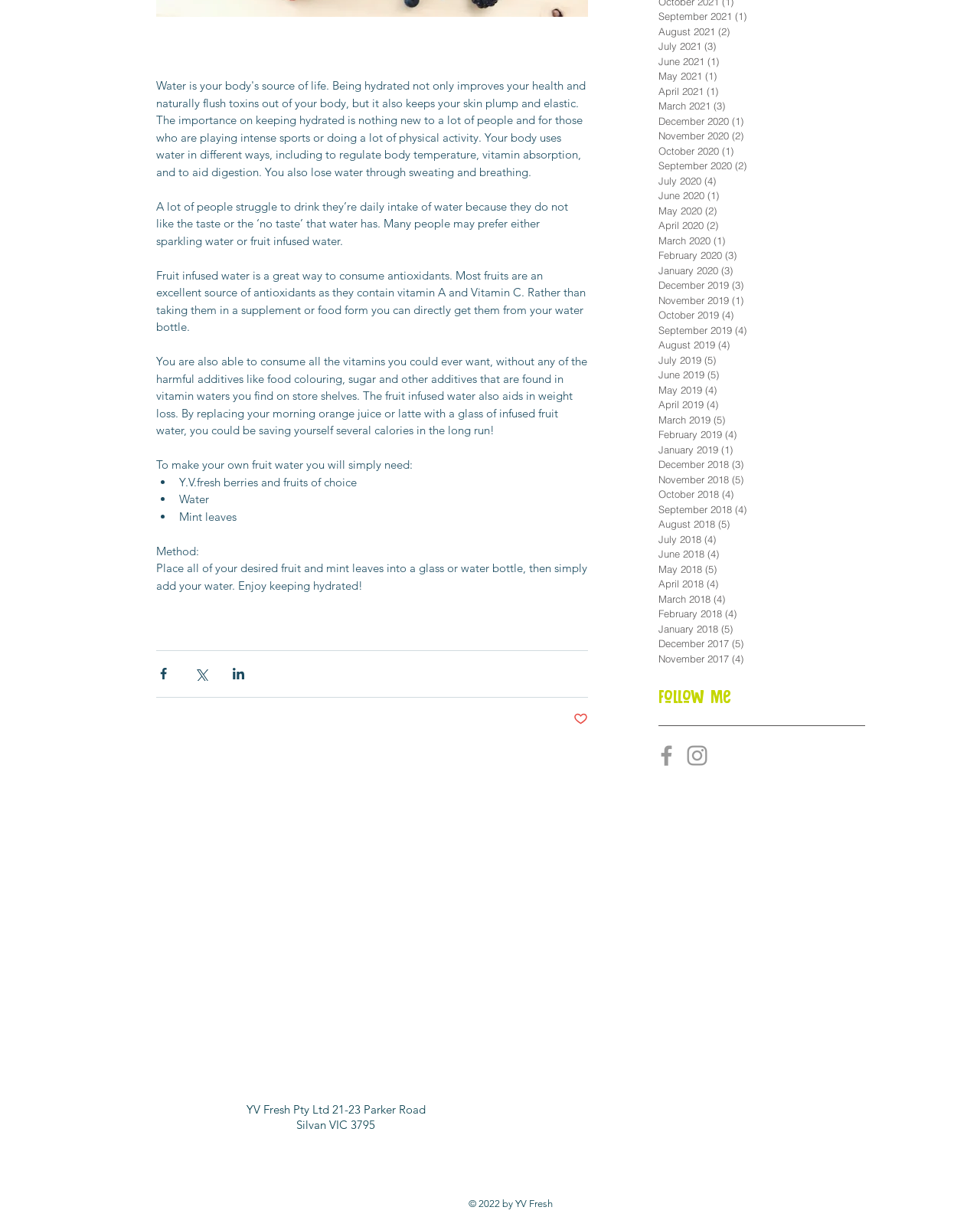Give the bounding box coordinates for the element described by: "back to blog".

[0.113, 0.815, 0.224, 0.84]